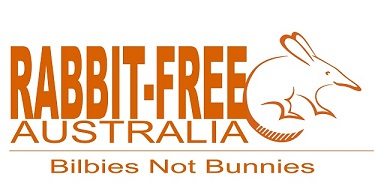Look at the image and give a detailed response to the following question: What animal is illustrated in the logo?

The logo of 'Rabbit Free Australia' is designed with a stylized illustration of a bilby, which highlights their mission to advocate for bilbies over invasive rabbit species.